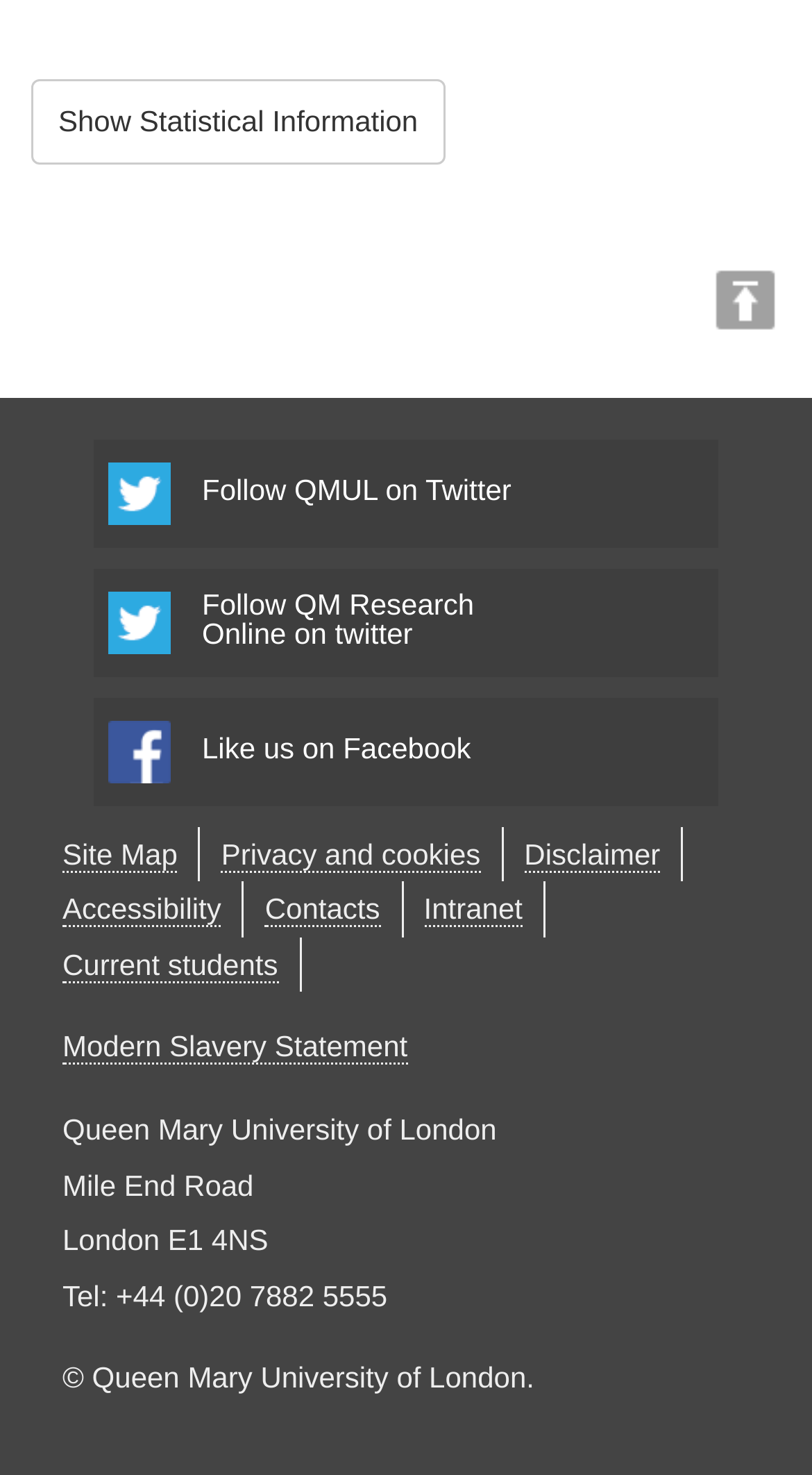Please find the bounding box coordinates of the section that needs to be clicked to achieve this instruction: "Contact us".

[0.326, 0.605, 0.468, 0.629]